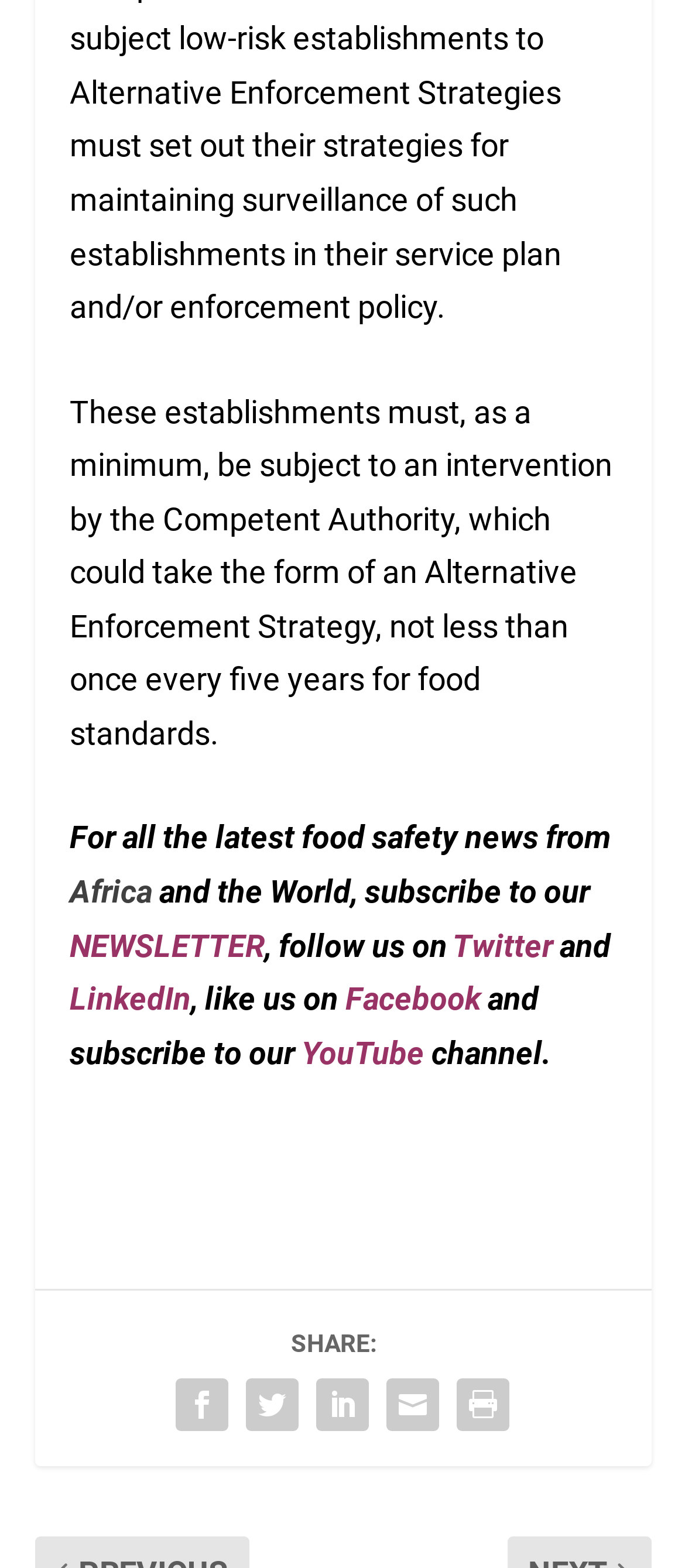What is the minimum frequency of intervention by the Competent Authority?
Examine the image closely and answer the question with as much detail as possible.

The webpage mentions that establishments must be subject to an intervention by the Competent Authority, which could take the form of an Alternative Enforcement Strategy, not less than once every five years for food standards.